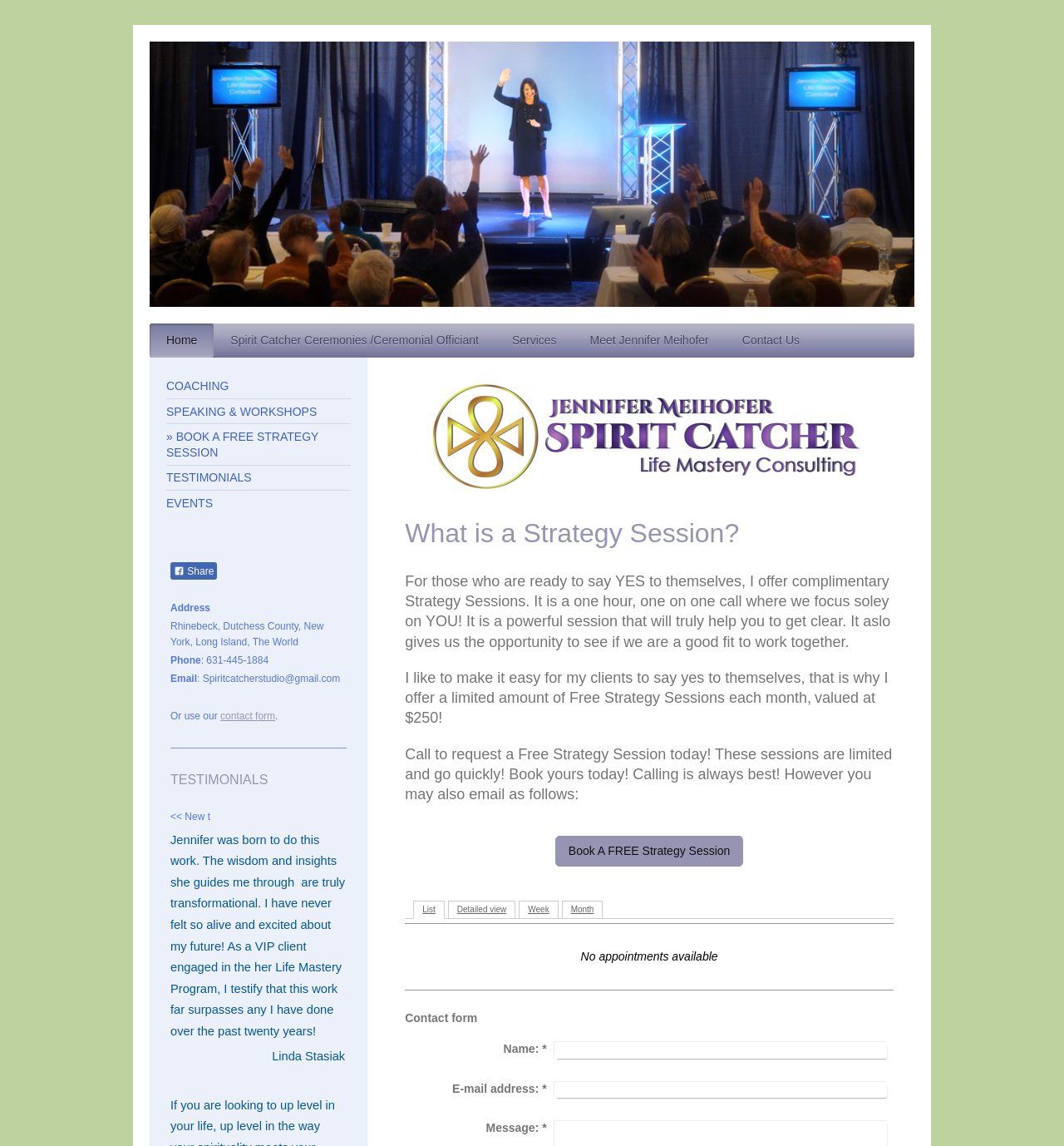Identify the bounding box coordinates for the element you need to click to achieve the following task: "Book a free strategy session". The coordinates must be four float values ranging from 0 to 1, formatted as [left, top, right, bottom].

[0.522, 0.73, 0.699, 0.756]